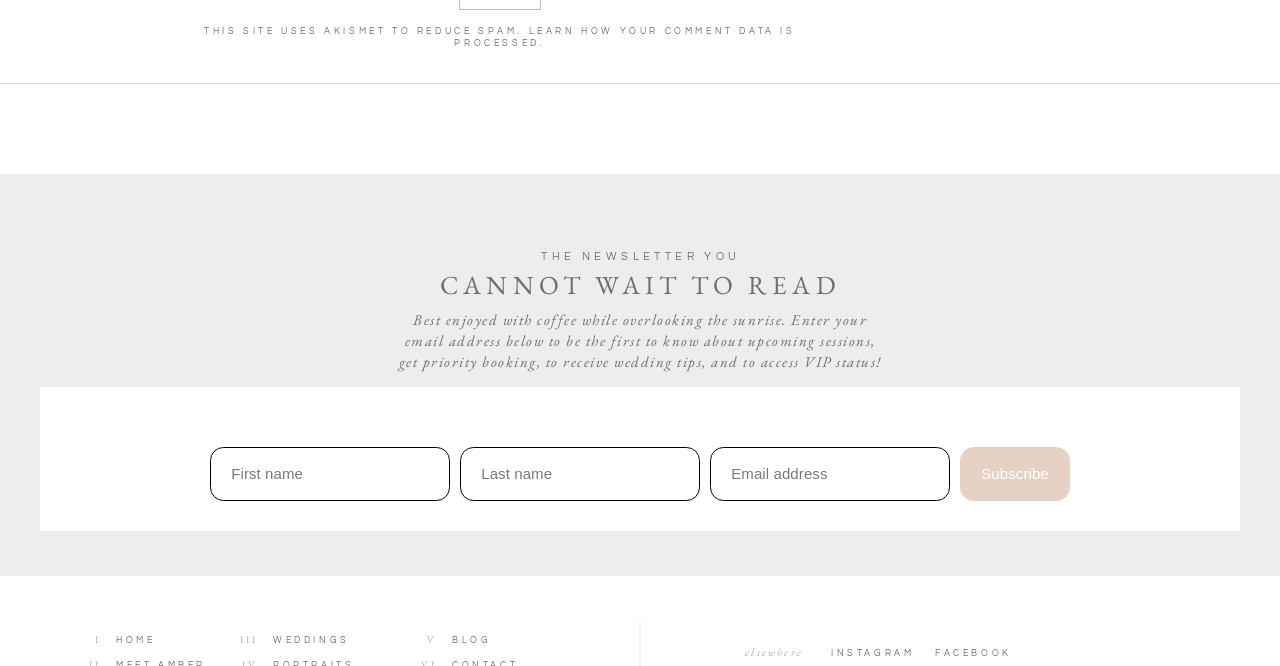From the webpage screenshot, identify the region described by Home. Provide the bounding box coordinates as (top-left x, top-left y, bottom-right x, bottom-right y), with each value being a floating point number between 0 and 1.

[0.091, 0.949, 0.18, 0.976]